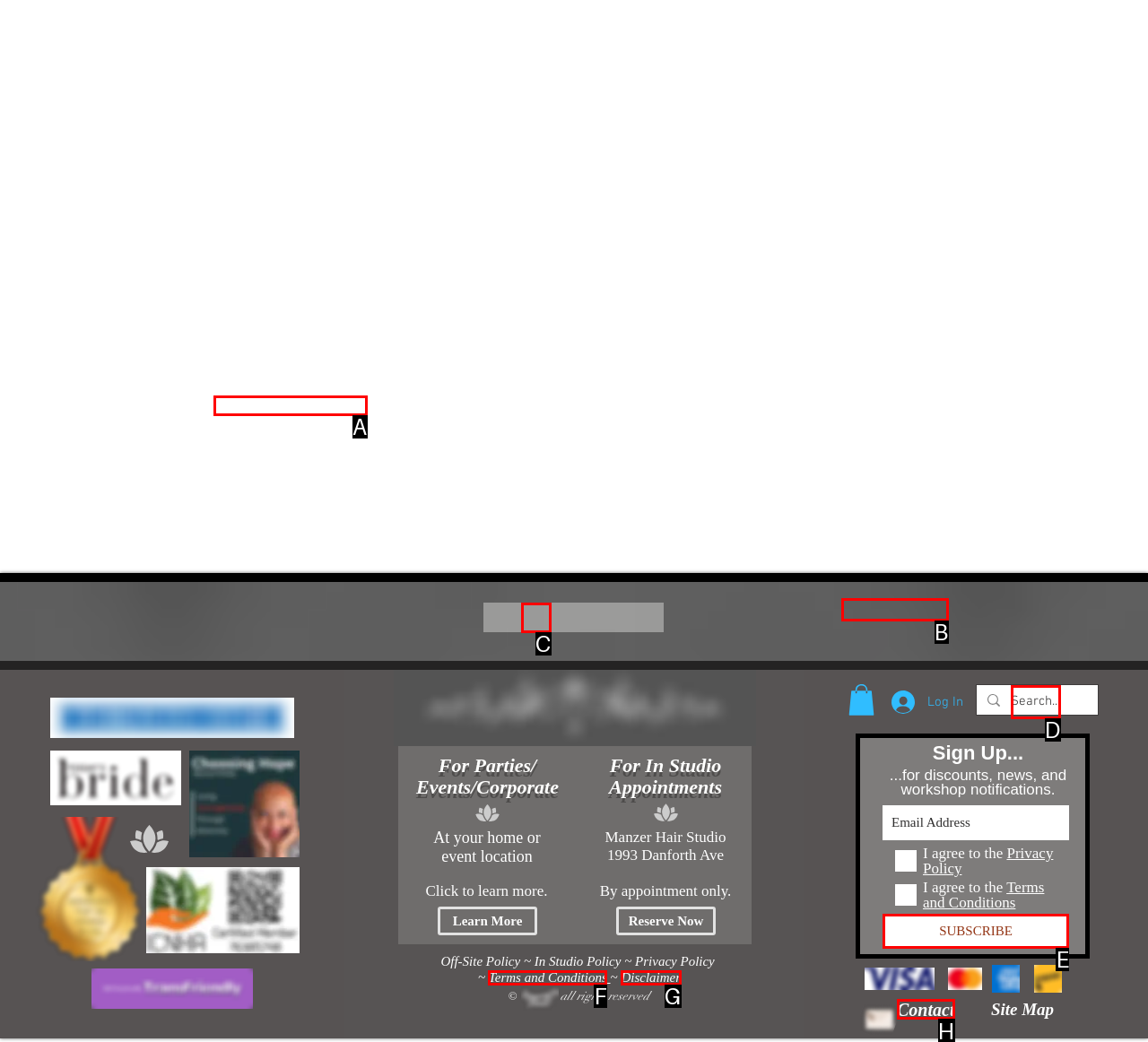Indicate the UI element to click to perform the task: Subscribe to the newsletter. Reply with the letter corresponding to the chosen element.

E